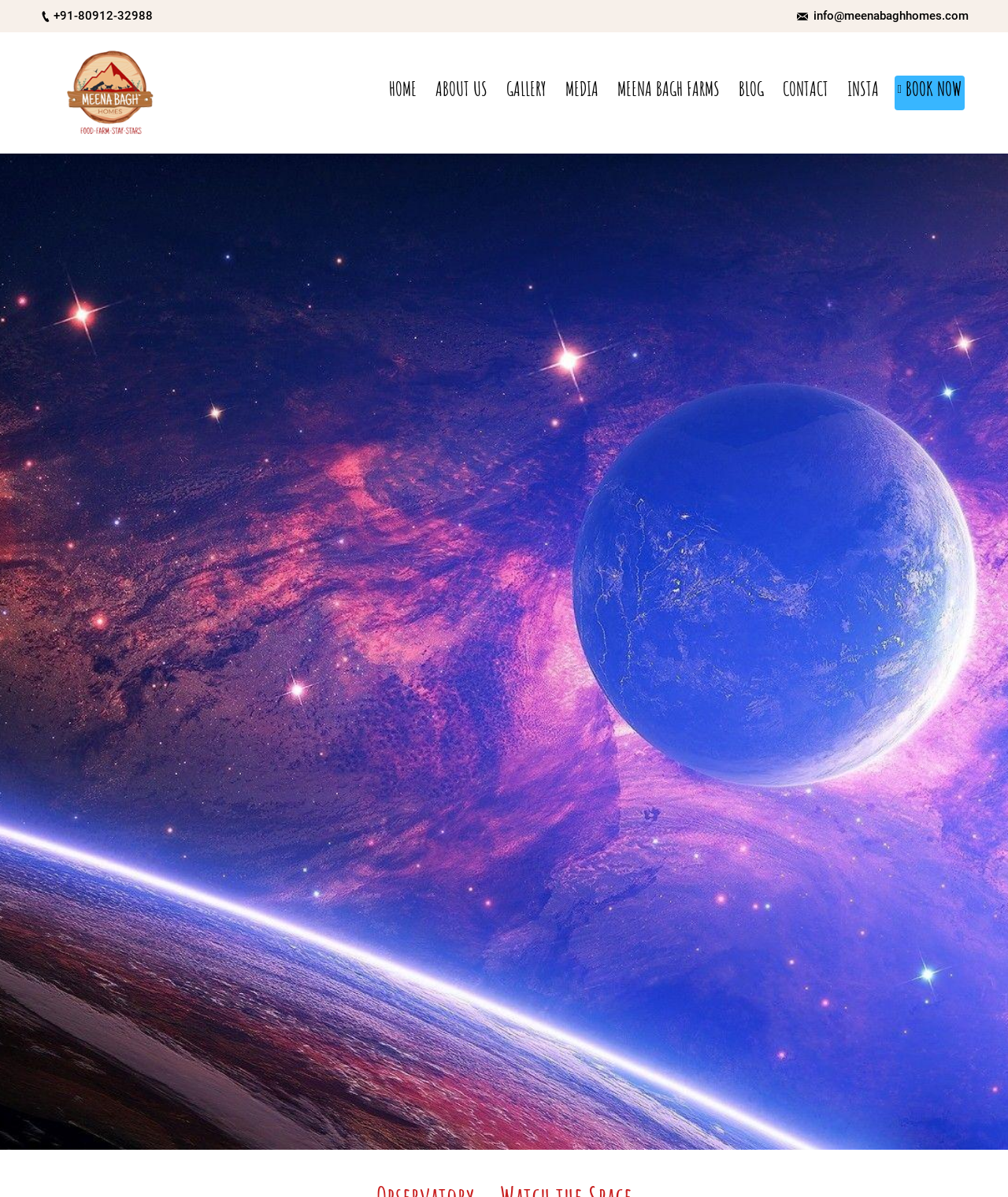Detail the features and information presented on the webpage.

The webpage is for Observatory – MeenaBagh Homes, a residential project. At the top-left corner, there is a phone number '+91-80912-32988' and an email address 'info@meenabaghhomes.com' at the top-right corner. Below the phone number, there is a logo of MeenaBagh Homes, which is an image with a link to the homepage.

To the right of the logo, there is a vertical menu with 9 options: HOME, ABOUT US, GALLERY, MEDIA, MEENA BAGH FARMS, BLOG, CONTACT, INSTA, and BOOK NOW. These options are arranged vertically, with HOME at the top and BOOK NOW at the bottom.

At the bottom-right corner, there is a link 'Go to Top' that allows users to scroll back to the top of the page. There is also a small, almost invisible text '\xa0' at the bottom-left corner, which seems to be a non-breaking space character.

Overall, the webpage has a simple and clean layout, with a focus on navigation and accessibility.